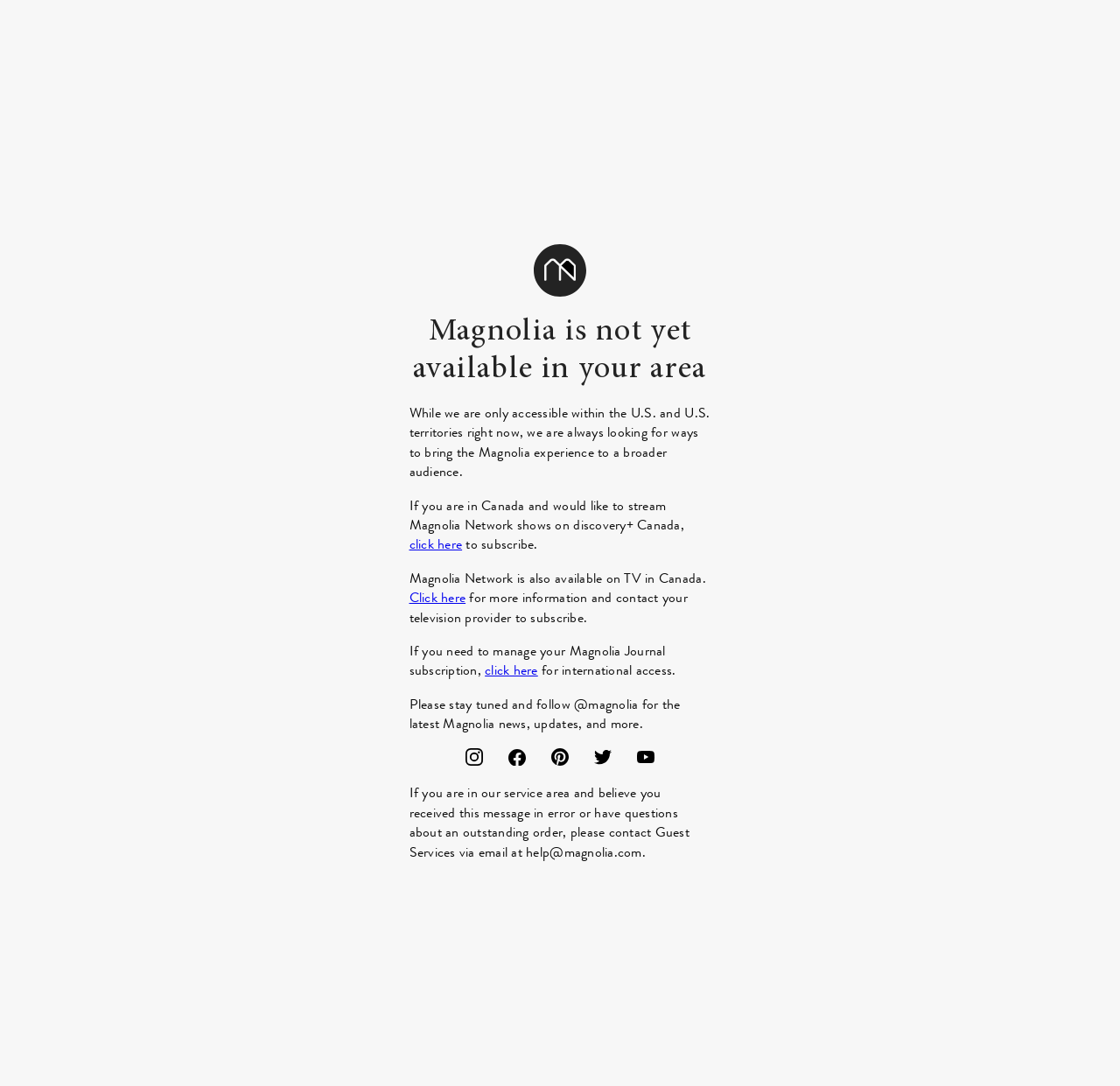What social media platforms can users follow Magnolia on?
Please answer the question as detailed as possible based on the image.

The webpage displays buttons for Instagram, Facebook, Pinterest, Twitter, and Youtube, which implies that users can follow Magnolia on these social media platforms.